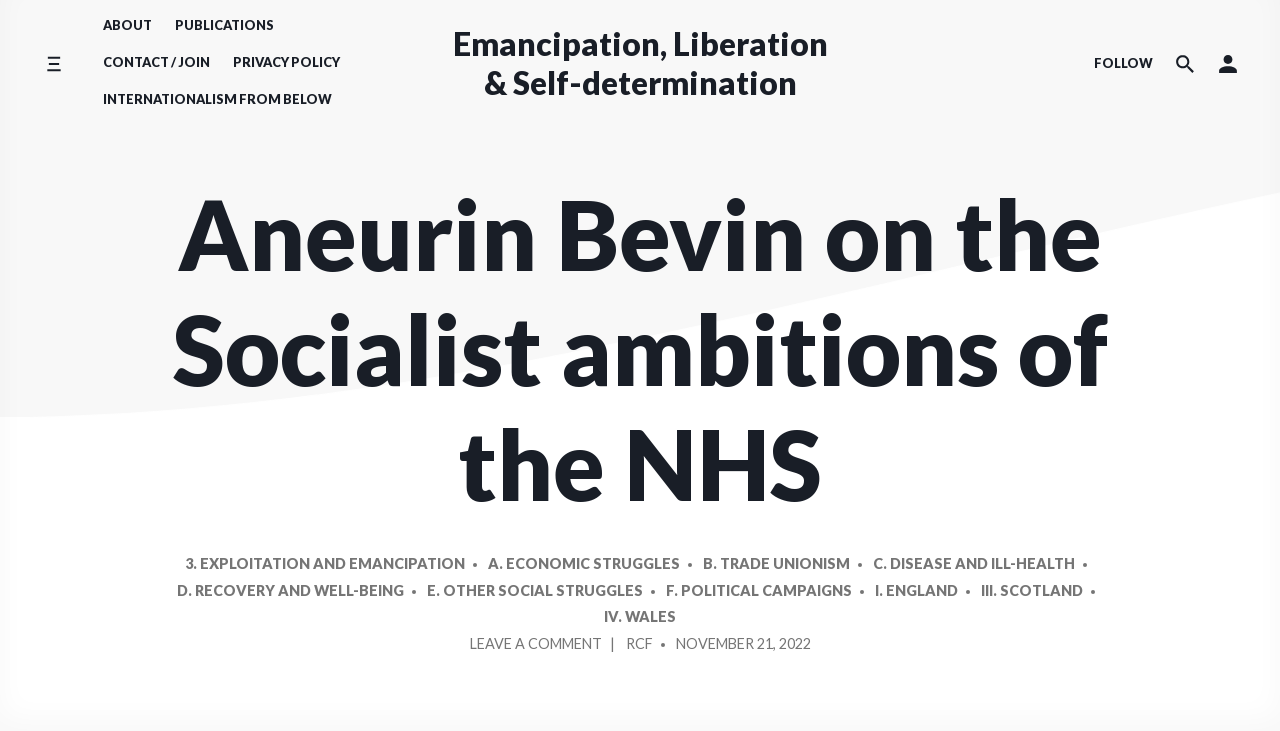Using the image as a reference, answer the following question in as much detail as possible:
What is the purpose of the 'Toggle side menu' button?

The 'Toggle side menu' button is likely used to expand or collapse the side menu, which contains links to other sections of the website. This button is typically used to conserve screen space and provide easy access to secondary navigation options.